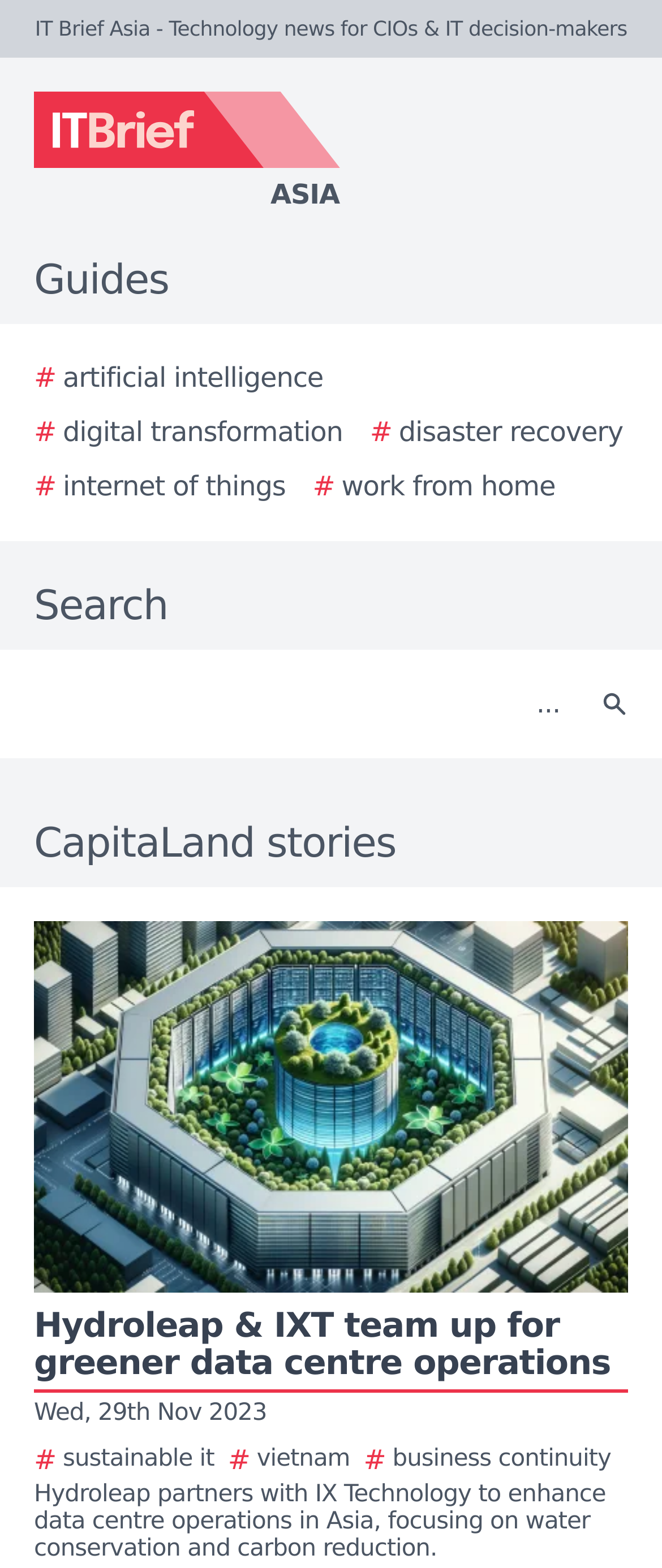Please identify the bounding box coordinates of the region to click in order to complete the given instruction: "Browse guides on artificial intelligence". The coordinates should be four float numbers between 0 and 1, i.e., [left, top, right, bottom].

[0.051, 0.228, 0.488, 0.254]